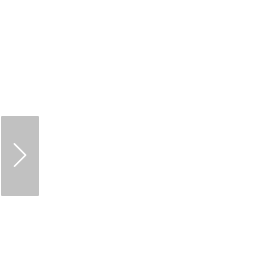Use a single word or phrase to answer the question:
What is the purpose of the navigation button?

easy navigation